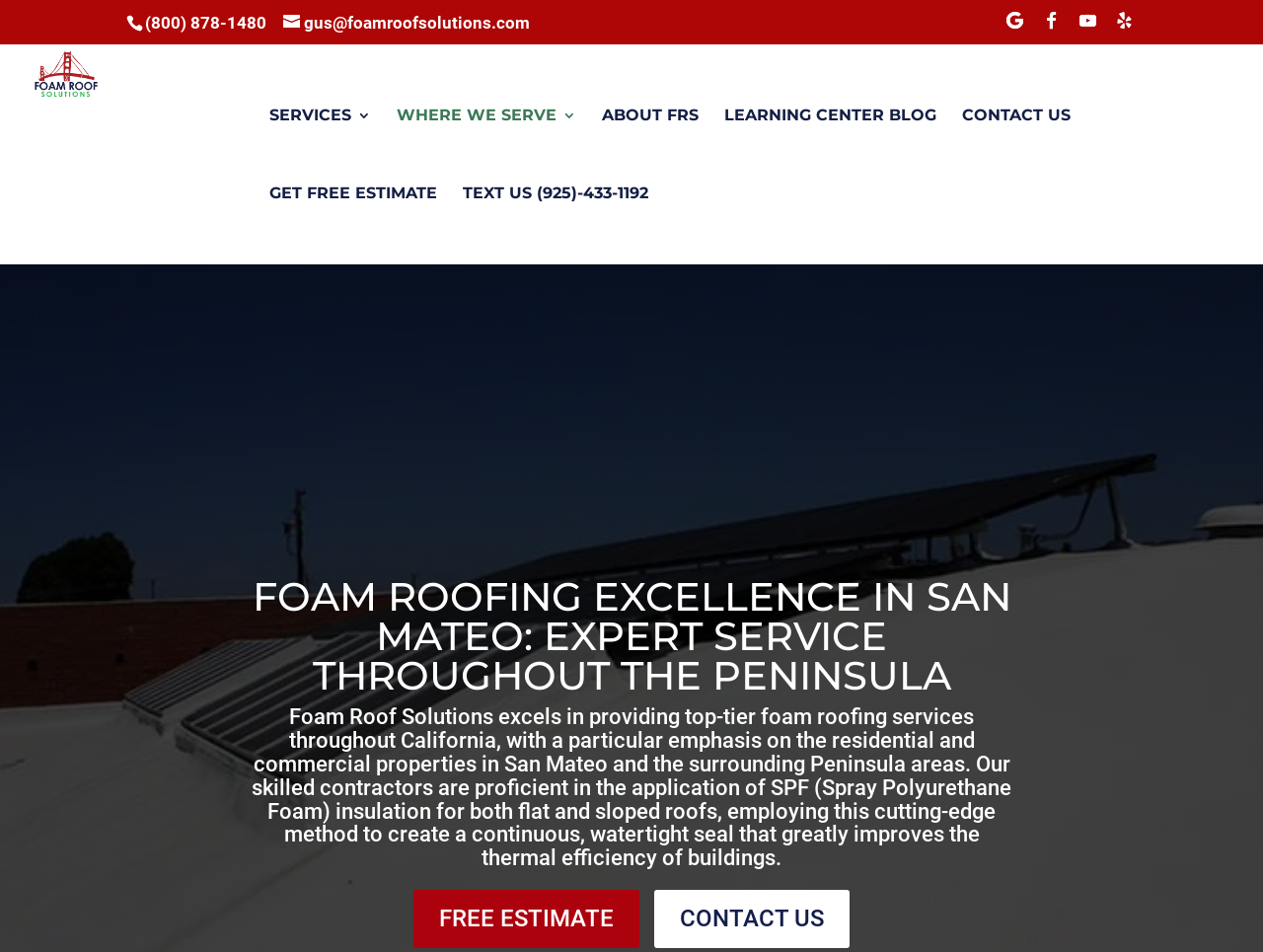Based on the element description gus@foamroofsolutions.com, identify the bounding box of the UI element in the given webpage screenshot. The coordinates should be in the format (top-left x, top-left y, bottom-right x, bottom-right y) and must be between 0 and 1.

[0.224, 0.013, 0.42, 0.034]